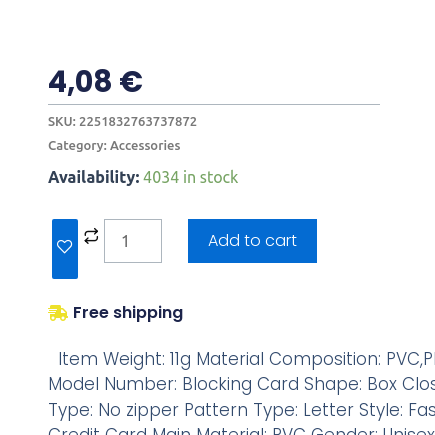What is the price of the credit card protector?
Examine the image and provide an in-depth answer to the question.

The price of the credit card protector is listed as €4.08, which is an affordable option for customers looking for a secure way to carry their credit cards and other personal items.